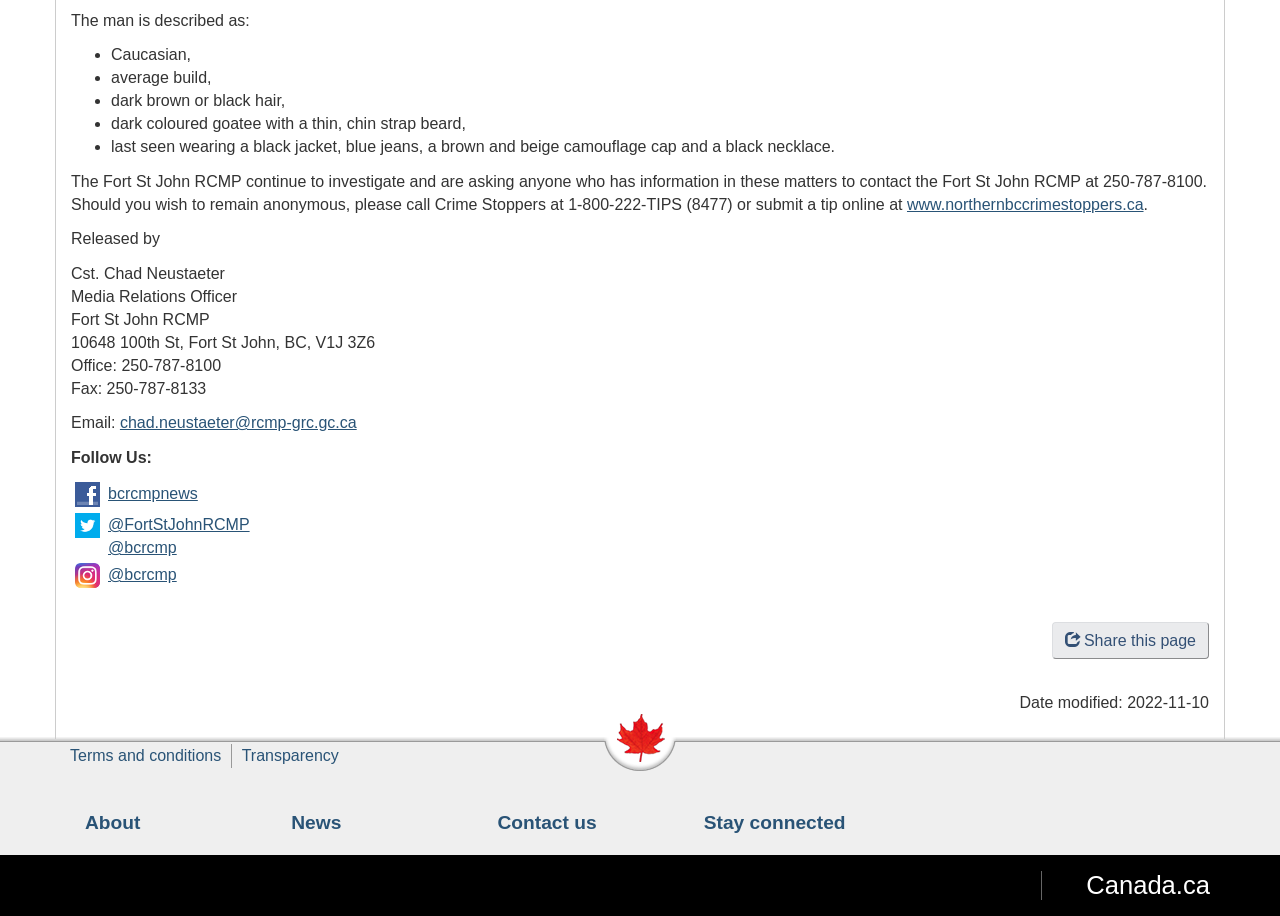Can you find the bounding box coordinates for the element that needs to be clicked to execute this instruction: "Contact the Fort St John RCMP"? The coordinates should be given as four float numbers between 0 and 1, i.e., [left, top, right, bottom].

[0.055, 0.189, 0.943, 0.232]